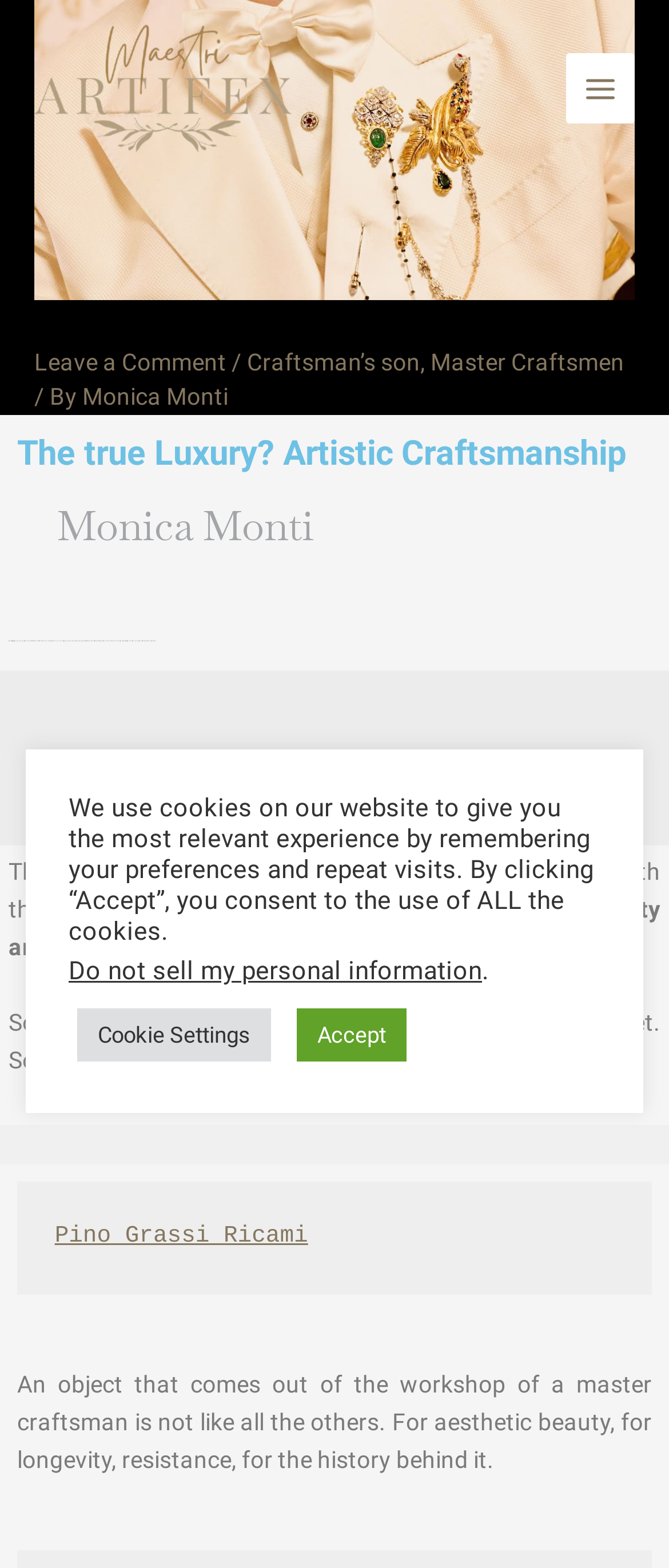What is the topic of the article?
Please ensure your answer is as detailed and informative as possible.

The topic of the article can be inferred from the main heading 'The true Luxury? Artistic Craftsmanship' and the text that follows, which discusses the partnership between artistic craftsmanship and high fashion.